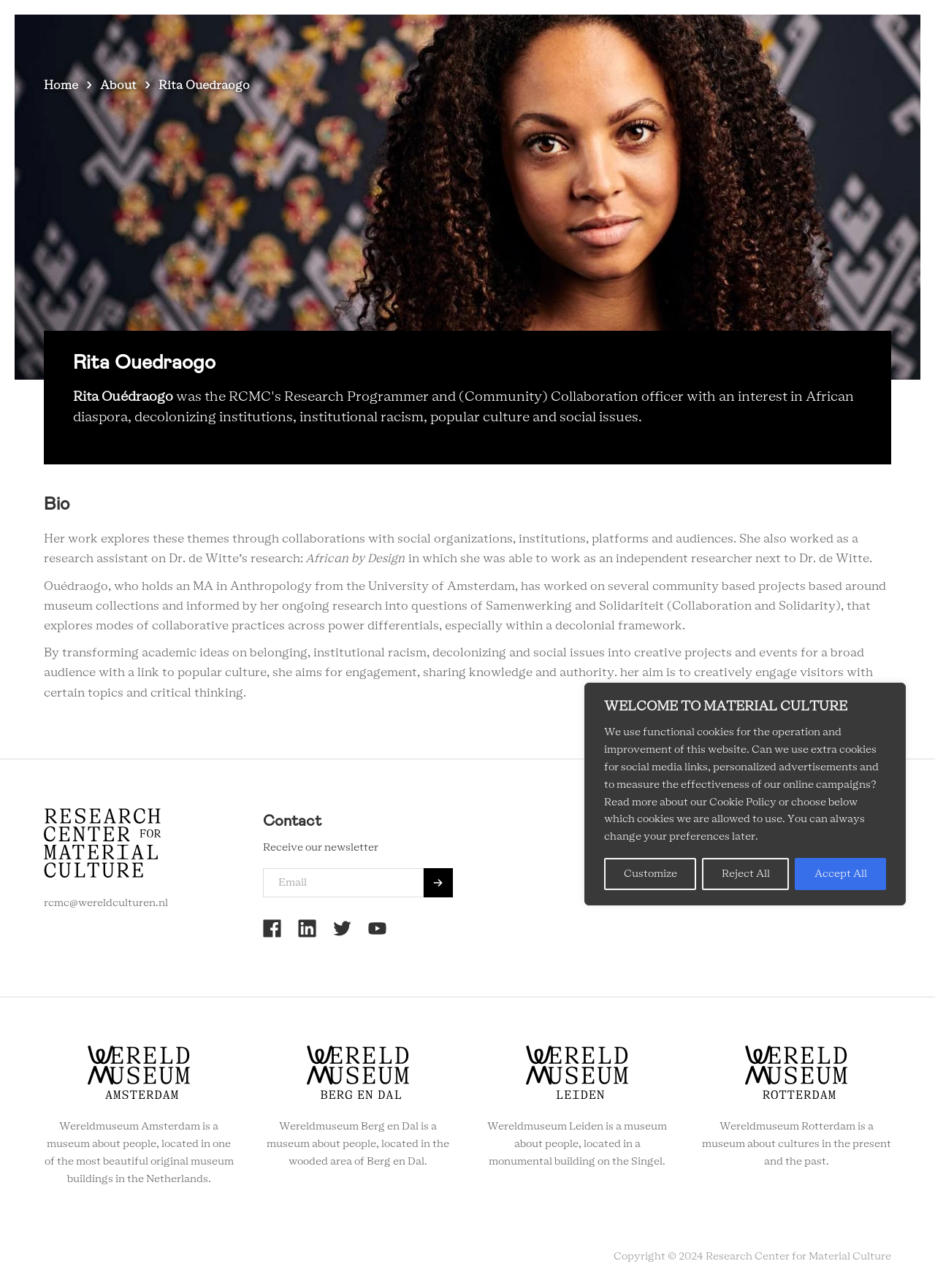Give a concise answer using only one word or phrase for this question:
What is the name of the person described on this webpage?

Rita Ouedraogo